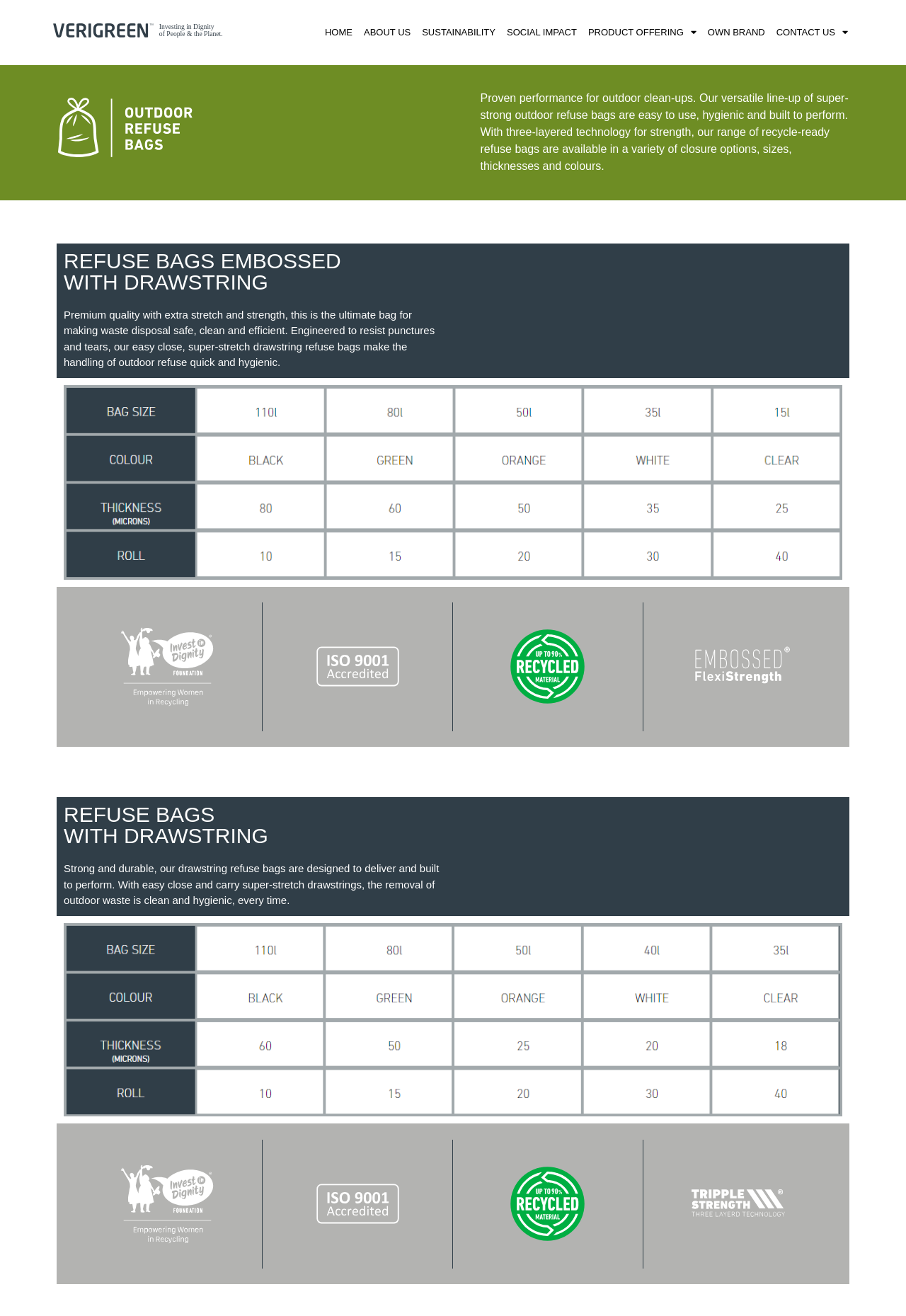Extract the bounding box of the UI element described as: "Contact Us".

[0.851, 0.012, 0.942, 0.037]